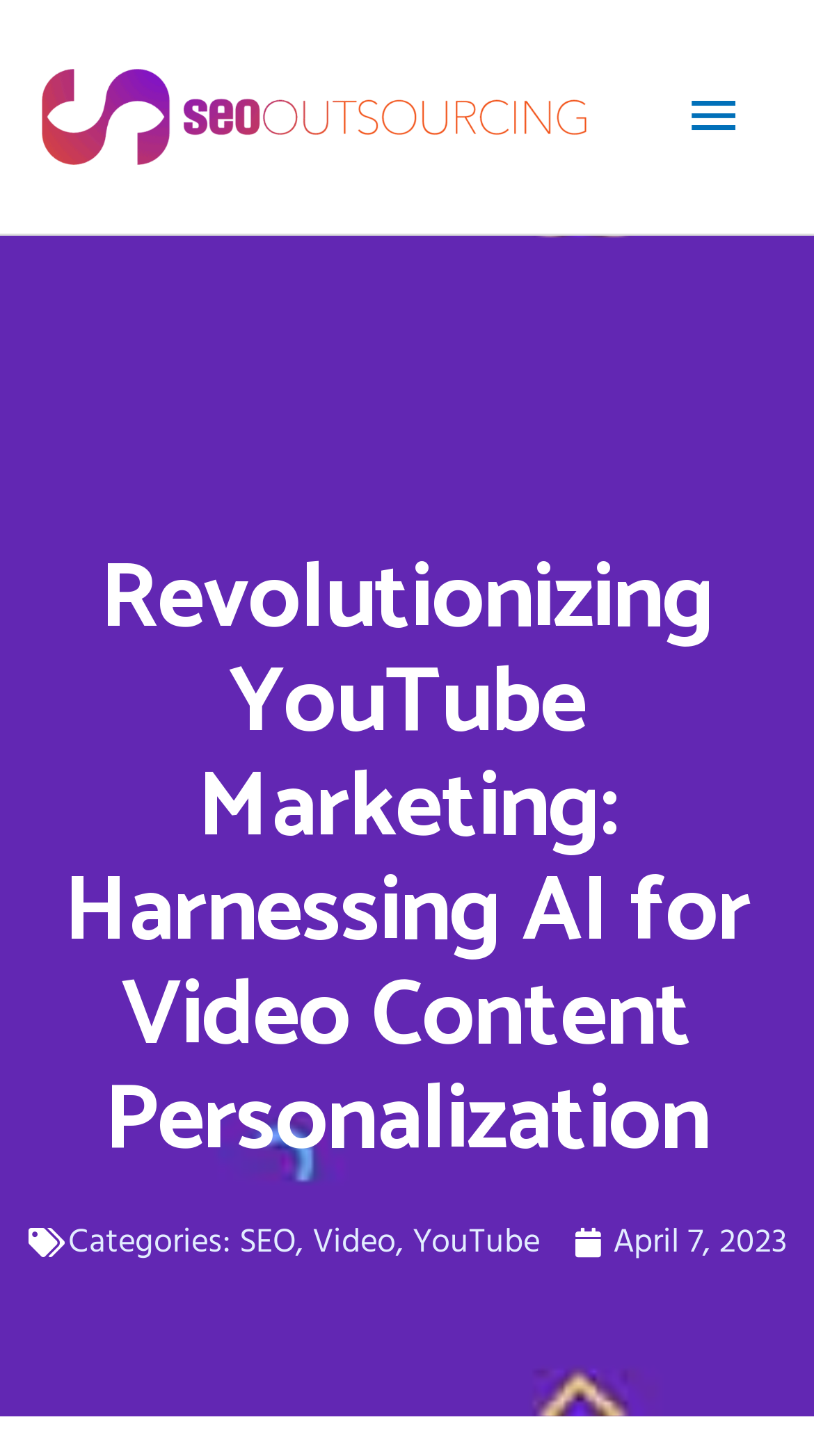Please examine the image and provide a detailed answer to the question: What is the main topic of the webpage?

I determined the main topic by reading the heading 'Revolutionizing YouTube Marketing: Harnessing AI for Video Content Personalization' and noticing the categories 'SEO', 'Video', and 'YouTube' listed below.